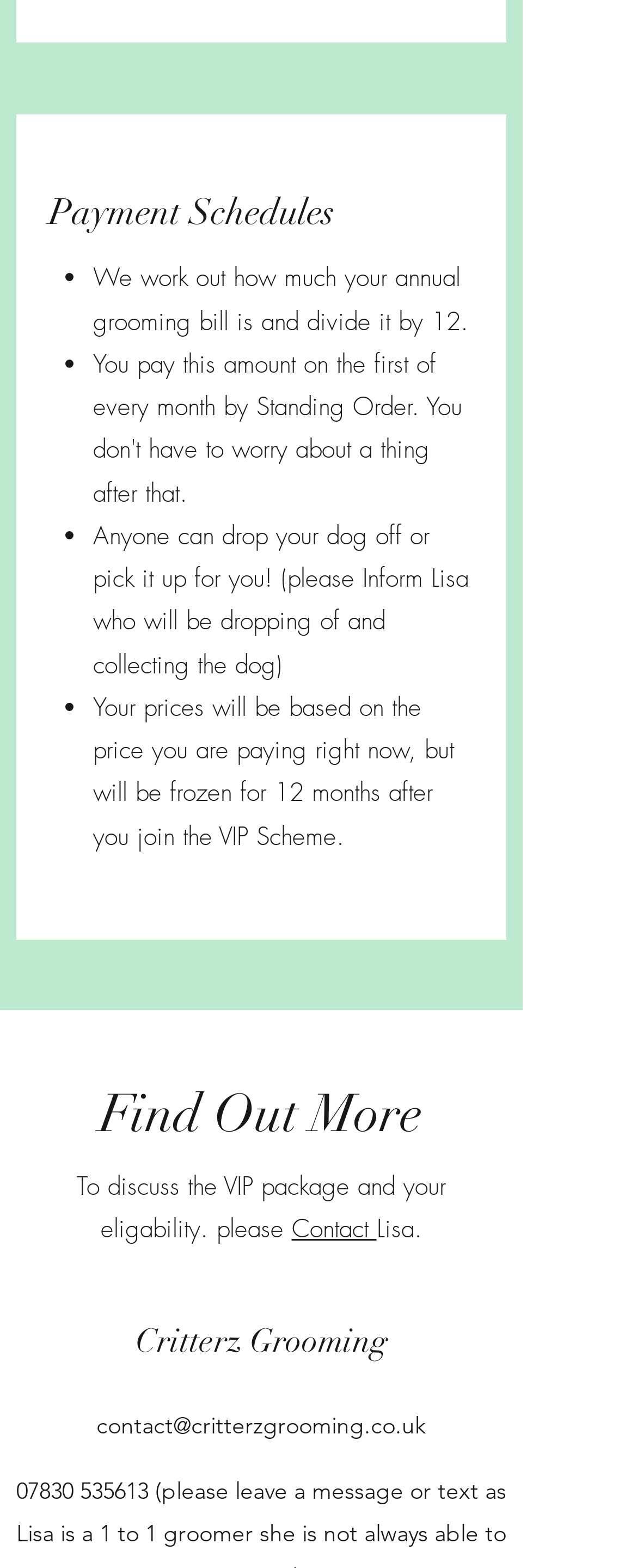Use a single word or phrase to answer the question: 
What is the purpose of the VIP Scheme?

Divide annual grooming bill by 12